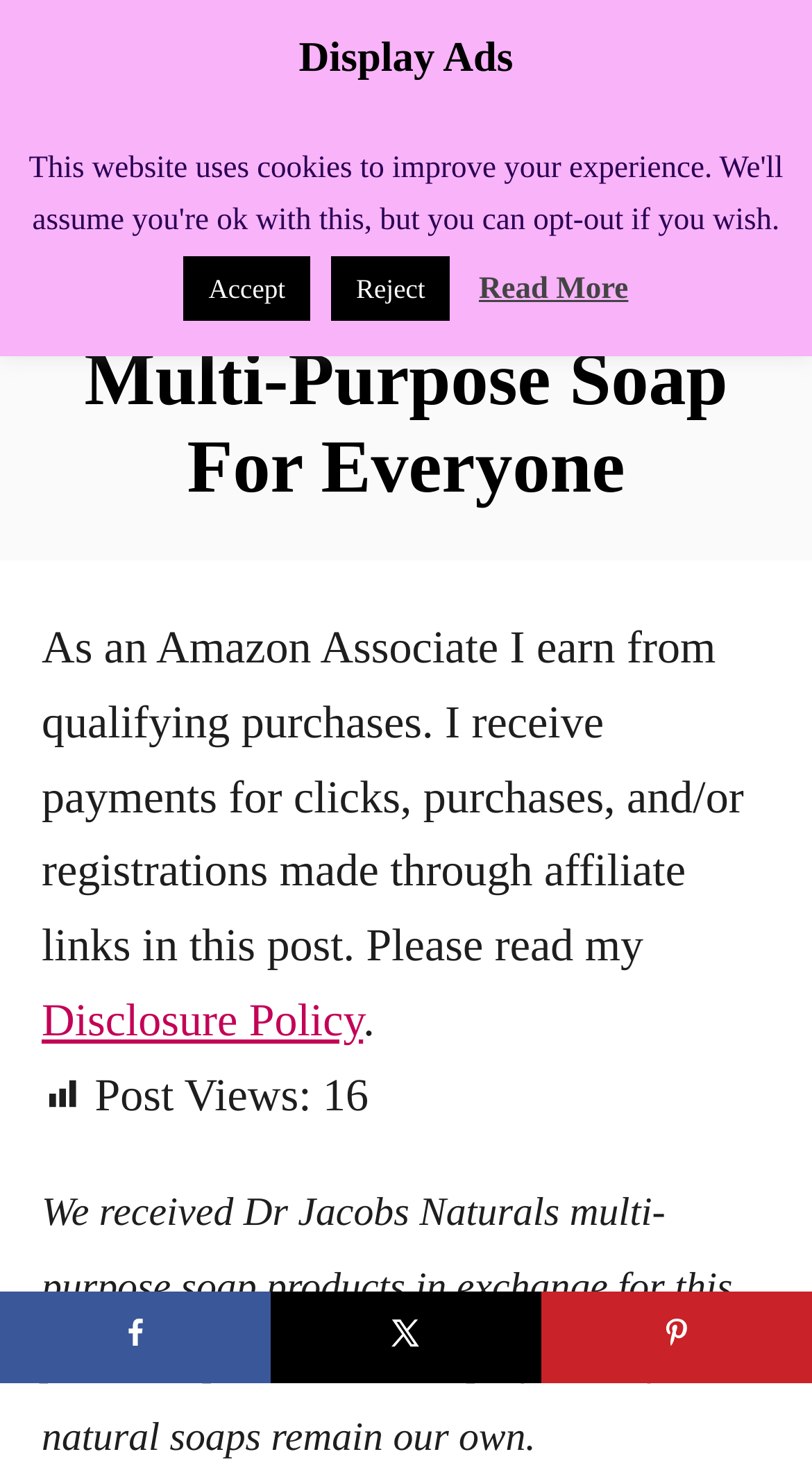Specify the bounding box coordinates of the element's area that should be clicked to execute the given instruction: "Save to Pinterest". The coordinates should be four float numbers between 0 and 1, i.e., [left, top, right, bottom].

[0.667, 0.879, 1.0, 0.941]